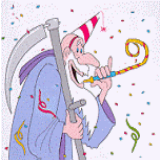Review the image closely and give a comprehensive answer to the question: What is the character blowing into?

The character is joyfully blowing into a party horn, producing a festive sound, which adds to the celebratory vibe and suggests a festive occasion like New Year's or a similar celebration.